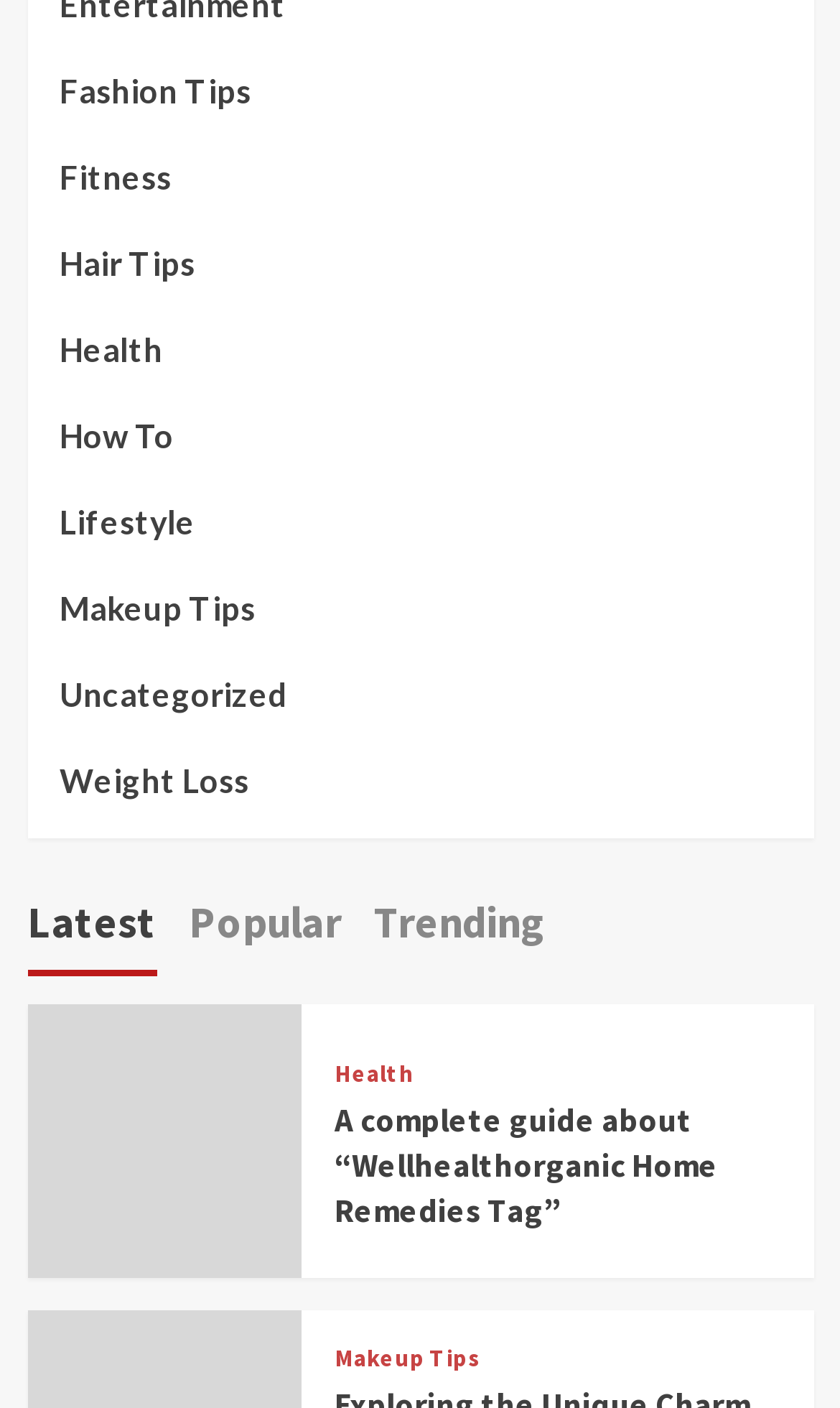Please locate the bounding box coordinates of the element that should be clicked to complete the given instruction: "View Makeup Tips".

[0.398, 0.956, 0.572, 0.973]